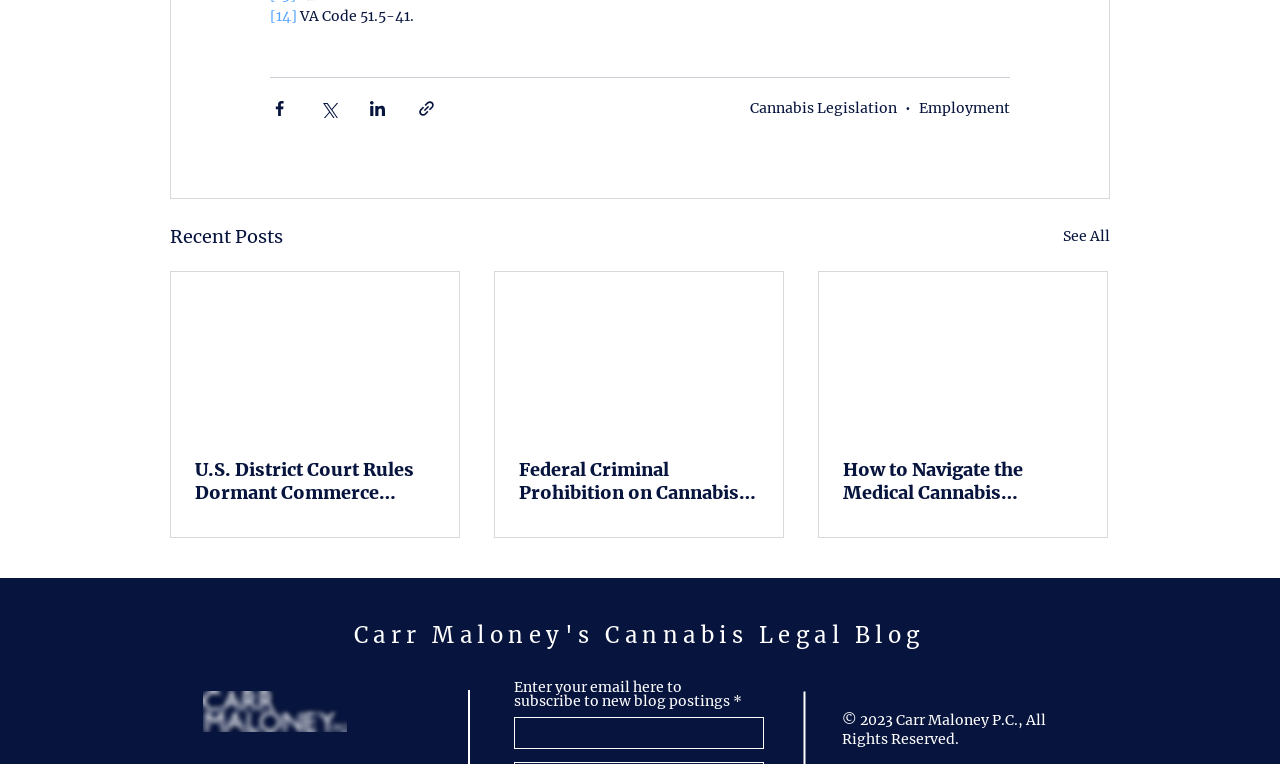Determine the coordinates of the bounding box that should be clicked to complete the instruction: "Read U.S. District Court Rules Dormant Commerce Clause Does Not Apply to Maryland’s Social Equity Cannabis License Program.". The coordinates should be represented by four float numbers between 0 and 1: [left, top, right, bottom].

[0.152, 0.599, 0.34, 0.66]